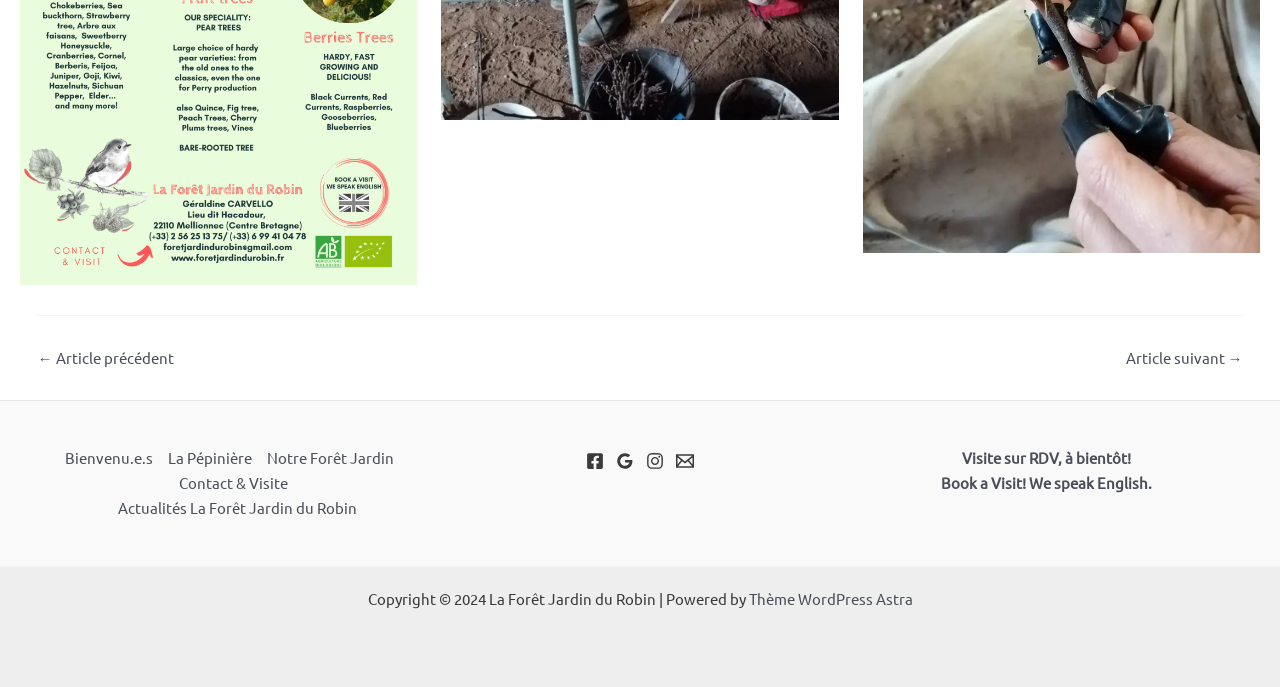Please find the bounding box coordinates for the clickable element needed to perform this instruction: "View Instagram profile".

[0.505, 0.657, 0.519, 0.683]